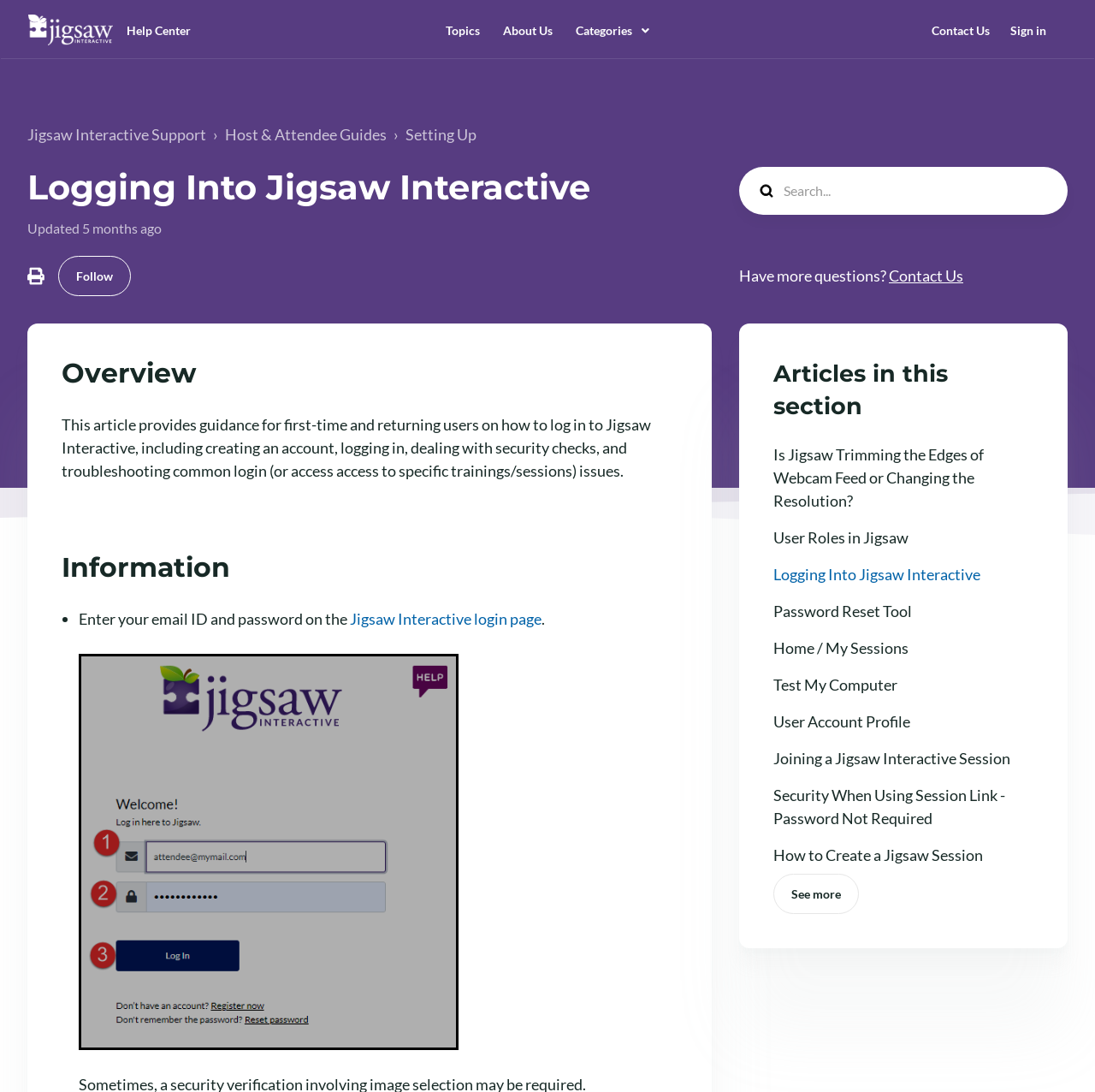Please determine the bounding box coordinates of the section I need to click to accomplish this instruction: "Click the Sign in button".

[0.923, 0.019, 0.955, 0.036]